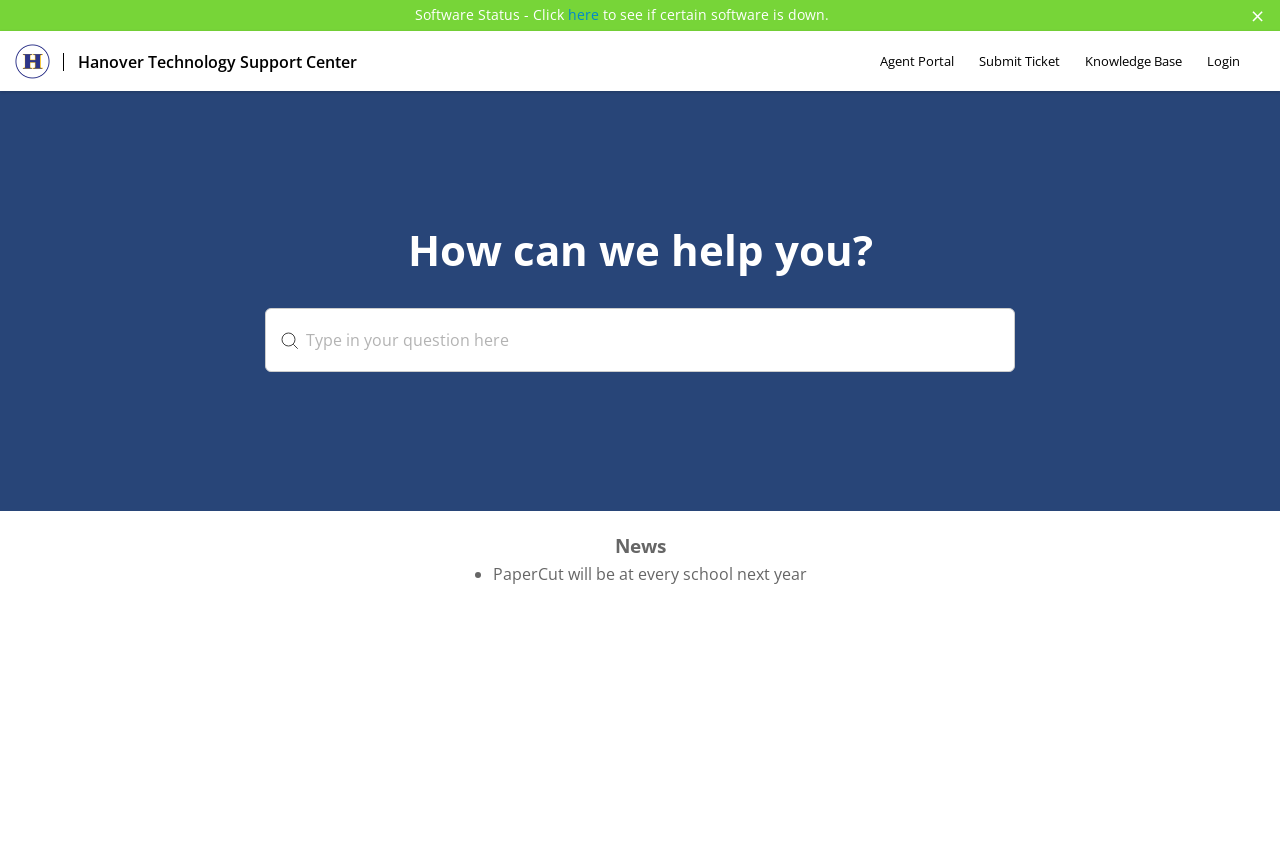Using the image as a reference, answer the following question in as much detail as possible:
What is the purpose of the 'Software Status' link?

I found the answer by looking at the static text element with the bounding box coordinates [0.468, 0.006, 0.648, 0.028], which contains the text 'to see if certain software is down.' This text is adjacent to the 'Software Status' link, indicating its purpose.